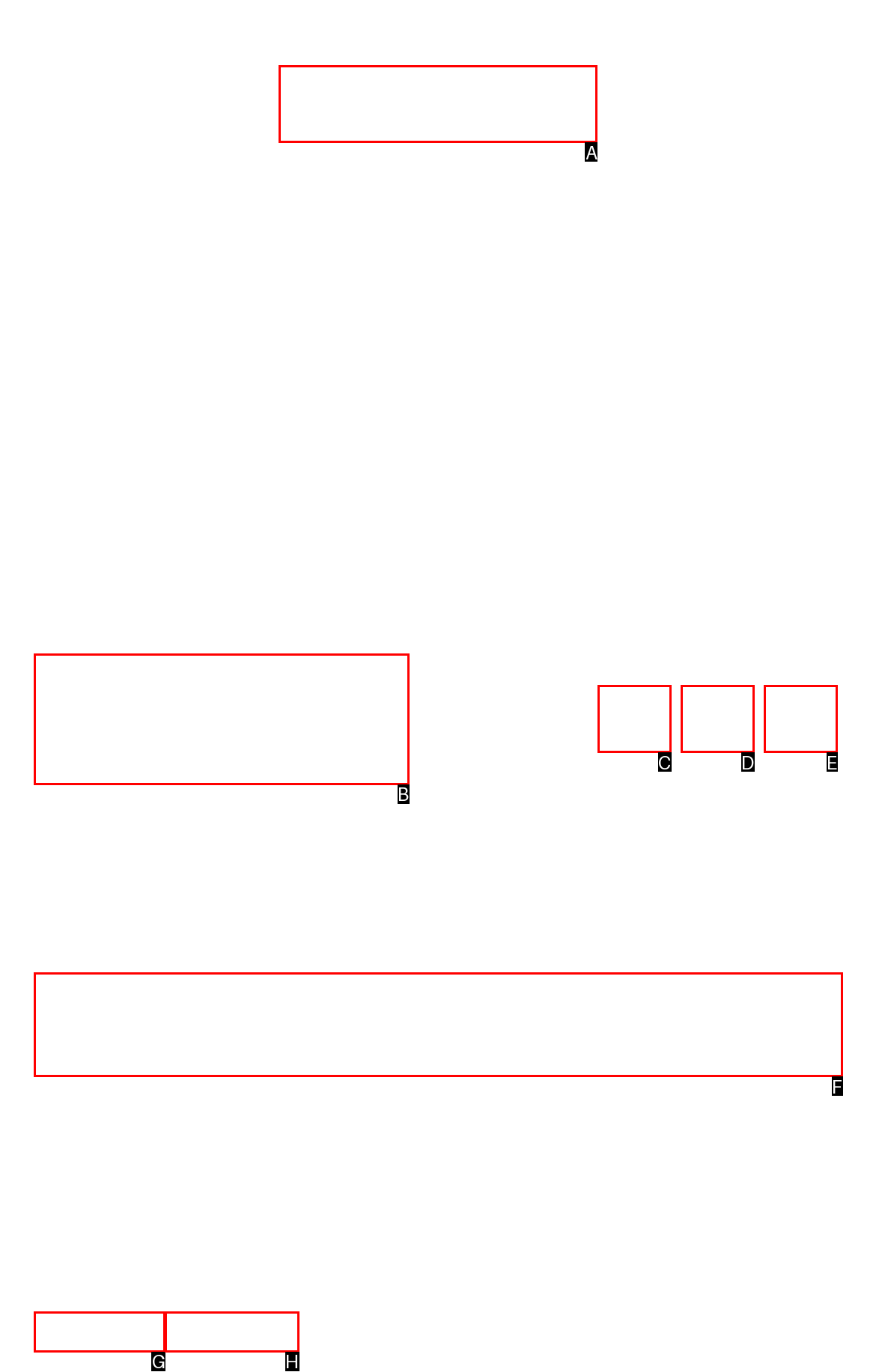Choose the letter of the option that needs to be clicked to perform the task: Click on PAST EVENTS. Answer with the letter.

A